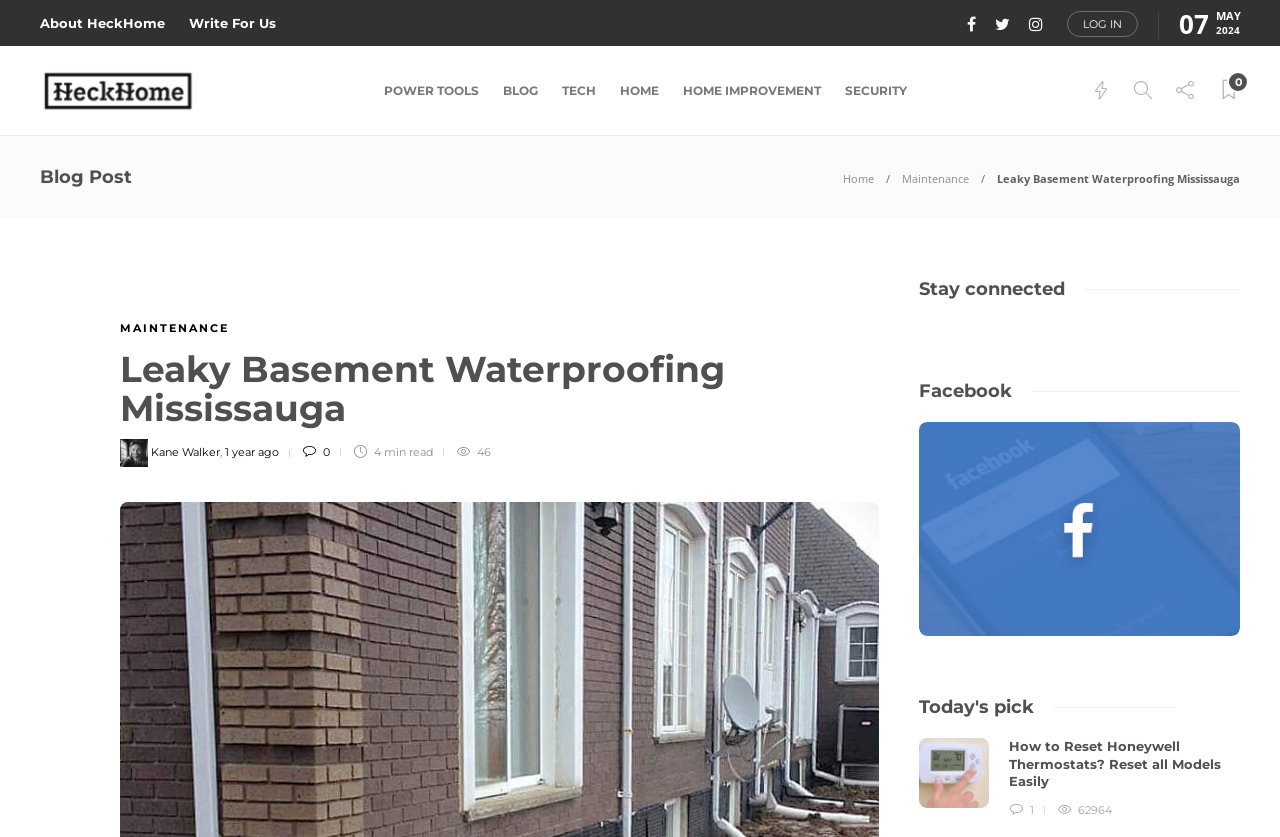Locate the bounding box coordinates of the element you need to click to accomplish the task described by this instruction: "Click on the 'BLOG' link".

[0.393, 0.063, 0.421, 0.154]